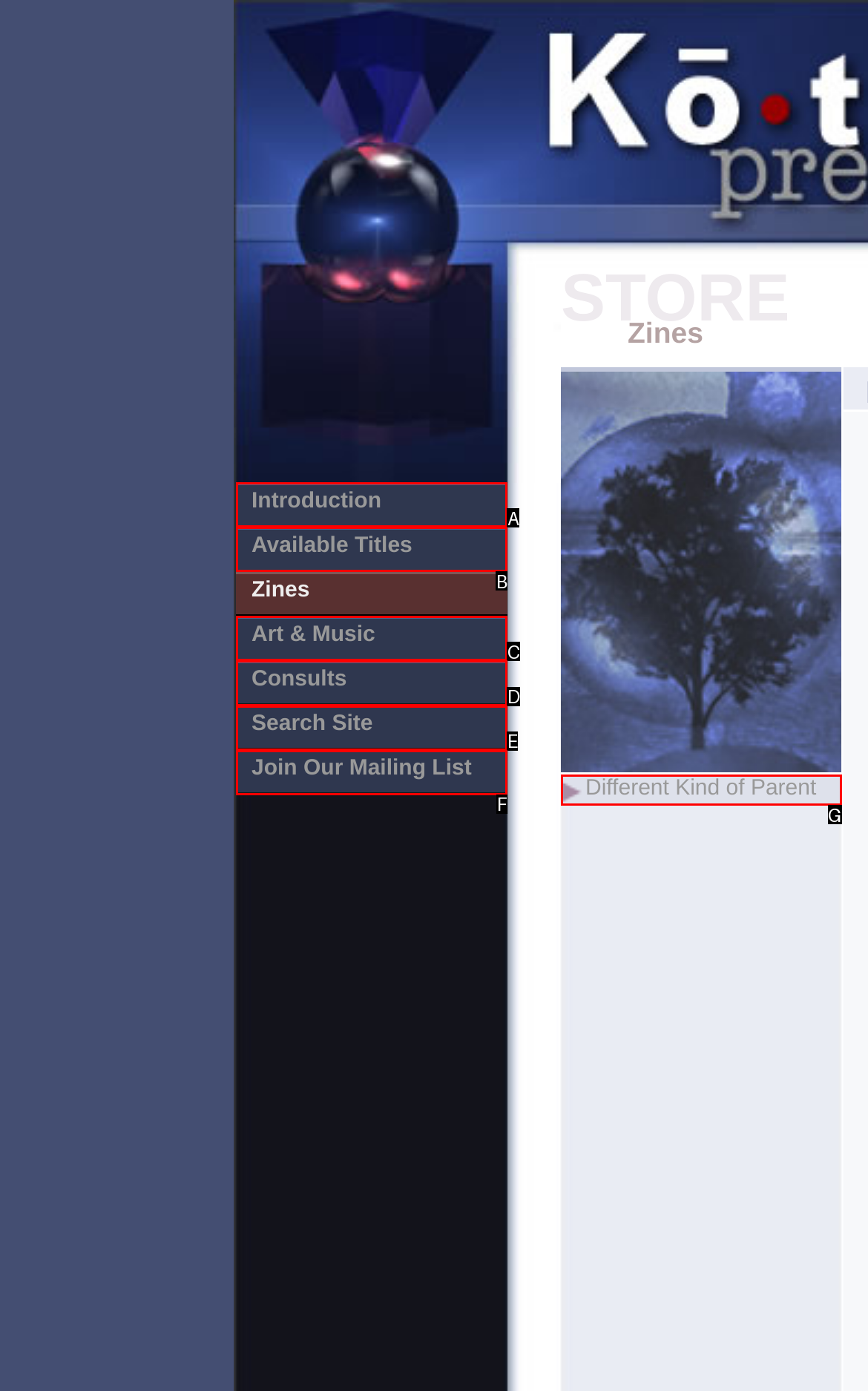Select the HTML element that fits the following description: Introduction
Provide the letter of the matching option.

A